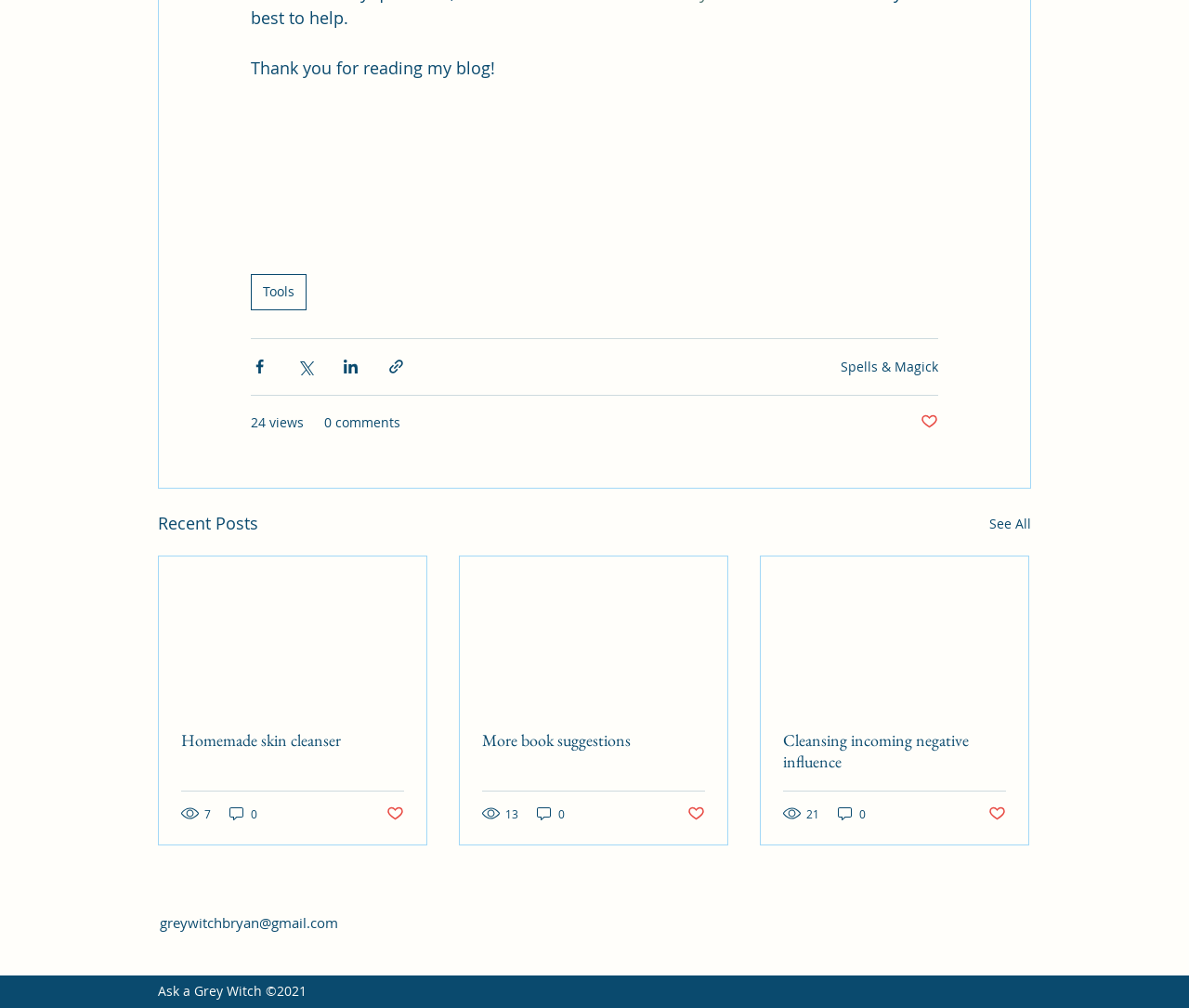Please find the bounding box coordinates of the clickable region needed to complete the following instruction: "Contact the author via email". The bounding box coordinates must consist of four float numbers between 0 and 1, i.e., [left, top, right, bottom].

[0.134, 0.906, 0.284, 0.924]